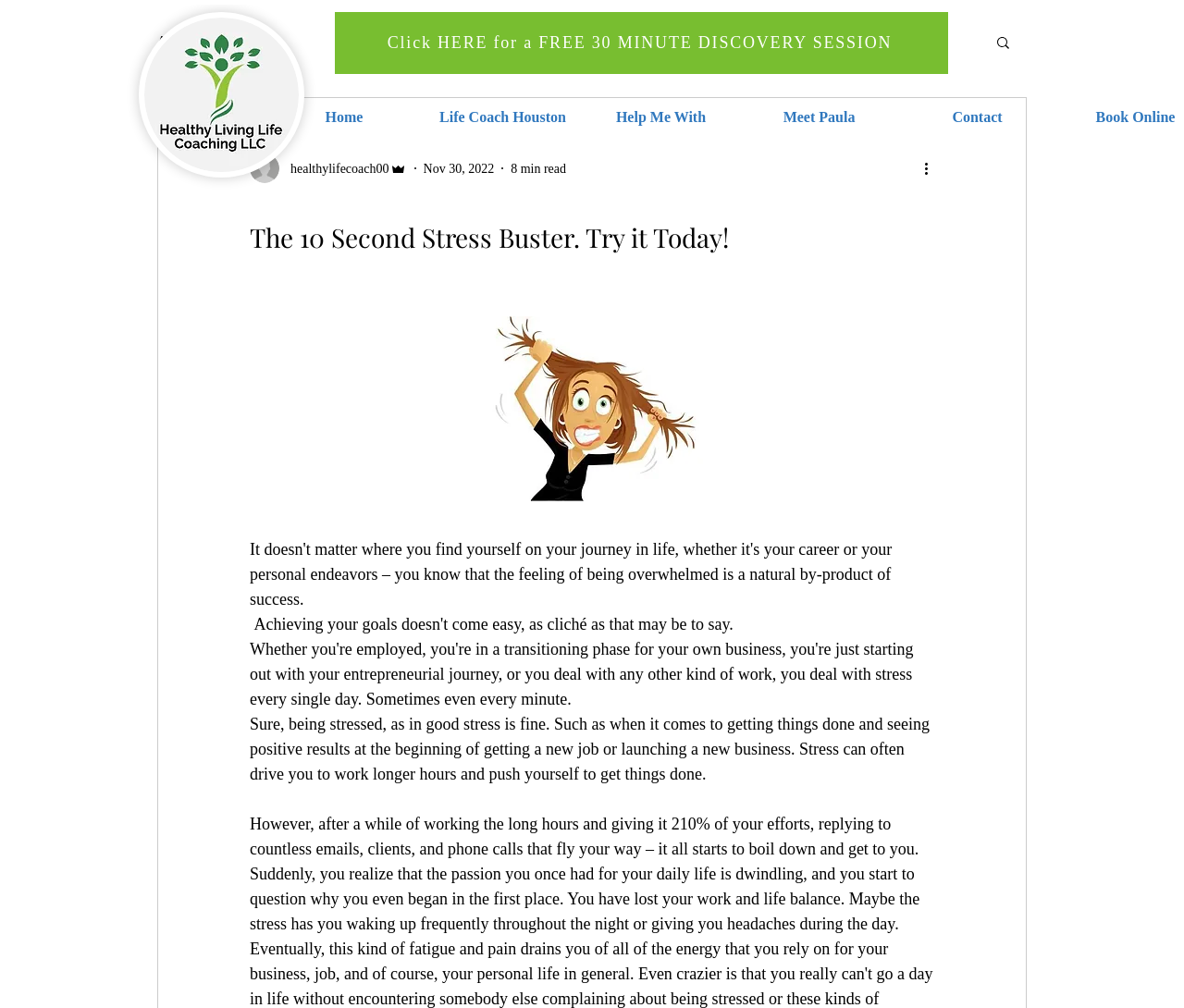Describe every aspect of the webpage in a detailed manner.

This webpage appears to be a blog post about stress management, specifically introducing a 10-second stress buster technique. At the top, there is a navigation menu with a "blog" label, containing a link to "All Posts". Next to it, there is a search button with a magnifying glass icon. 

Below the navigation menu, there is a section with the writer's picture, name "healthylifecoach00", and title "Admin". The writer's picture is accompanied by the date "Nov 30, 2022" and a label indicating an "8 min read" article. 

The main content of the webpage is a blog post with a heading "The 10 Second Stress Buster. Try it Today!". The post starts by discussing the positive effects of stress, but then transitions to the negative consequences of prolonged stress, such as losing work-life balance, and experiencing physical symptoms like headaches and insomnia. 

On the left side of the webpage, there is a life coaching emblem with a green tree, which is also a link. Below it, there is a call-to-action button "Click HERE for a FREE 30 MINUTE DISCOVERY SESSION". 

At the top right corner, there is a button "More actions" with a dropdown menu.